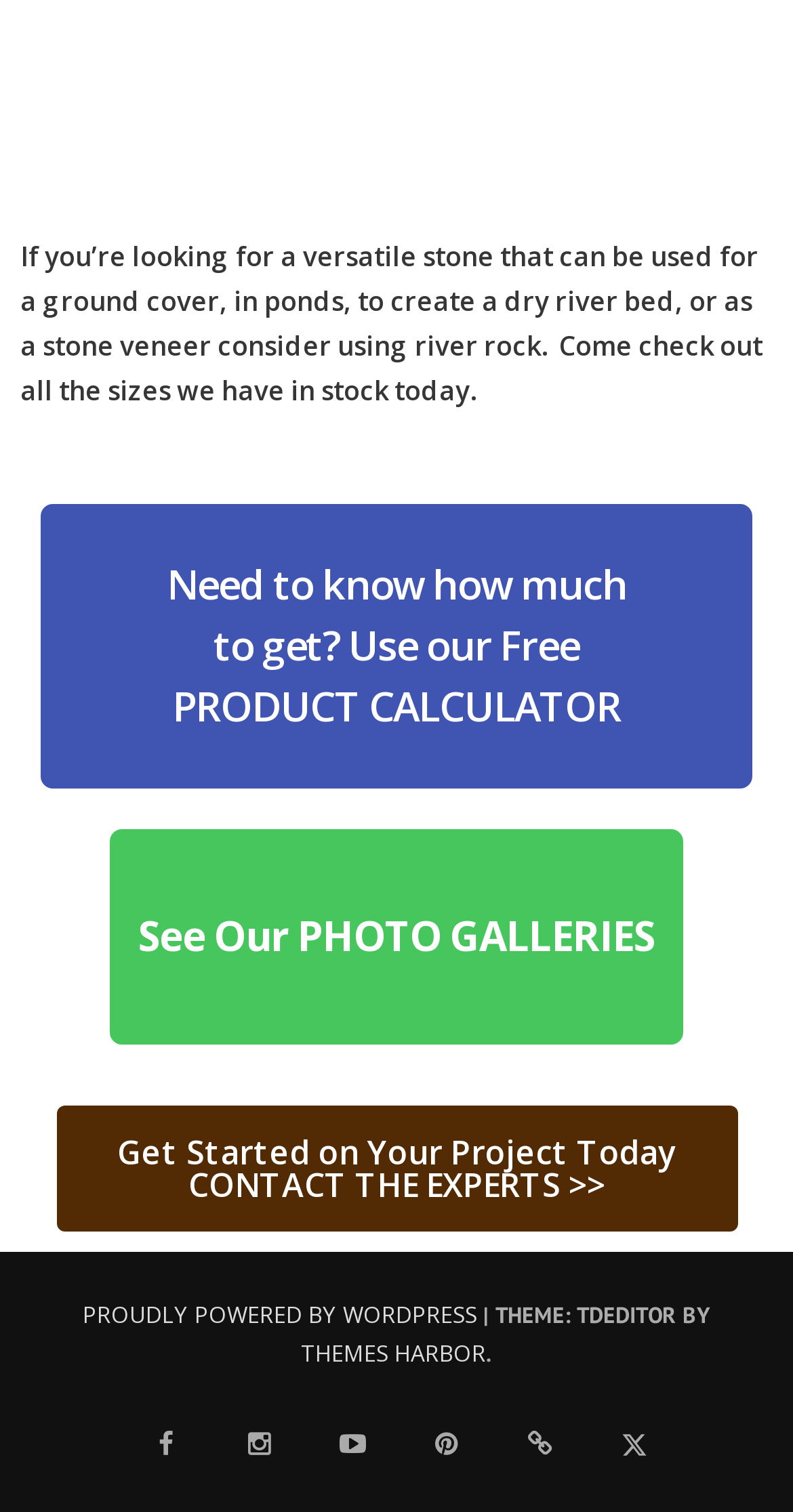Locate the bounding box coordinates of the element to click to perform the following action: 'explore Women in Investigations'. The coordinates should be given as four float values between 0 and 1, in the form of [left, top, right, bottom].

None